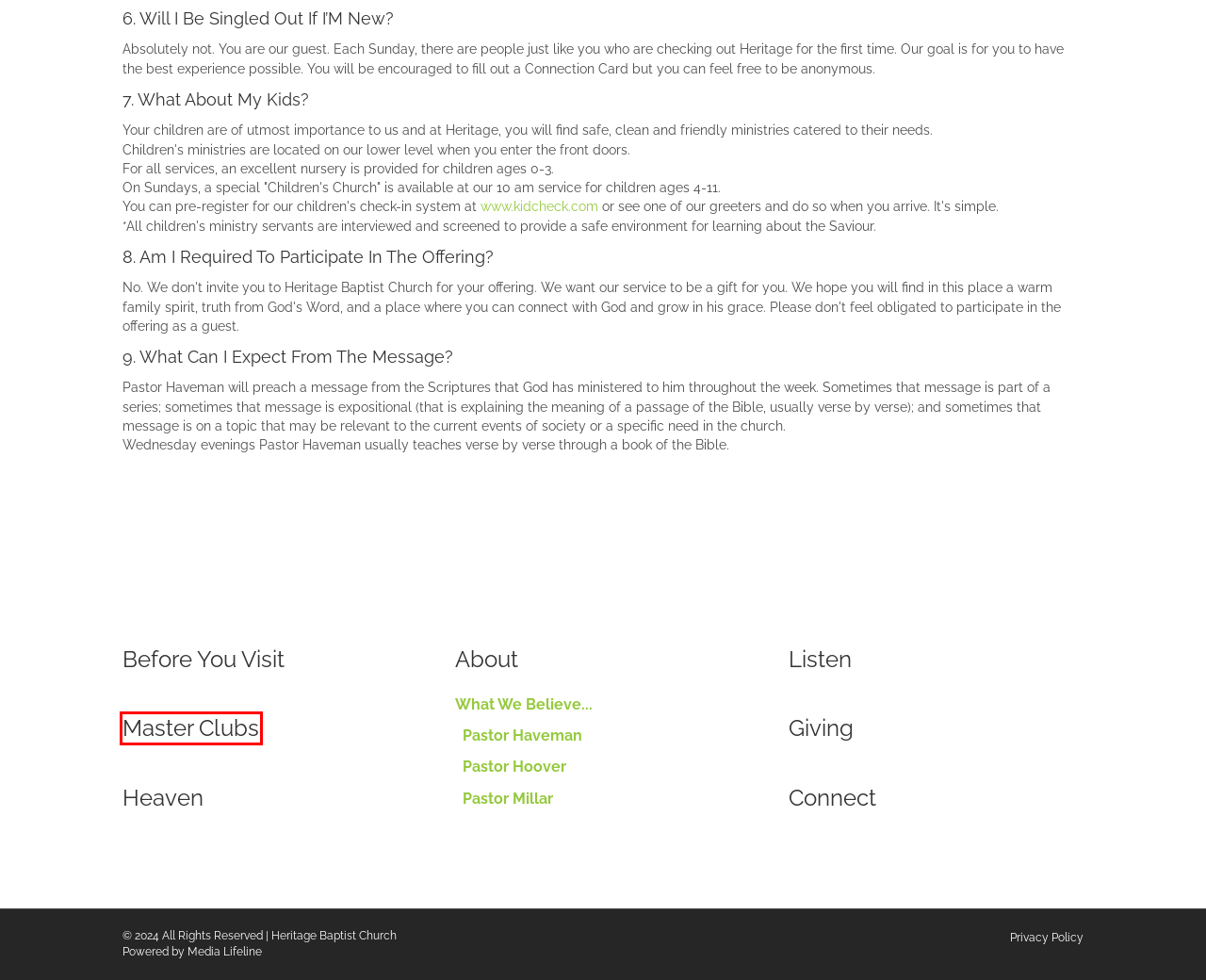You have a screenshot of a webpage with a red bounding box around a UI element. Determine which webpage description best matches the new webpage that results from clicking the element in the bounding box. Here are the candidates:
A. Home | Heritage Baptist Church
B. Privacy Policy | Heritage Baptist Church
C. Media Lifeline - Lifeline Pro Software | Website Design & Care
D. Master Clubs | Heritage Baptist Church
E. Teen Camp | Heritage Baptist Church
F. KidCheck Children's Check-In - KidCheck
G. About | Heritage Baptist Church
H. Heaven | Heritage Baptist Church

D